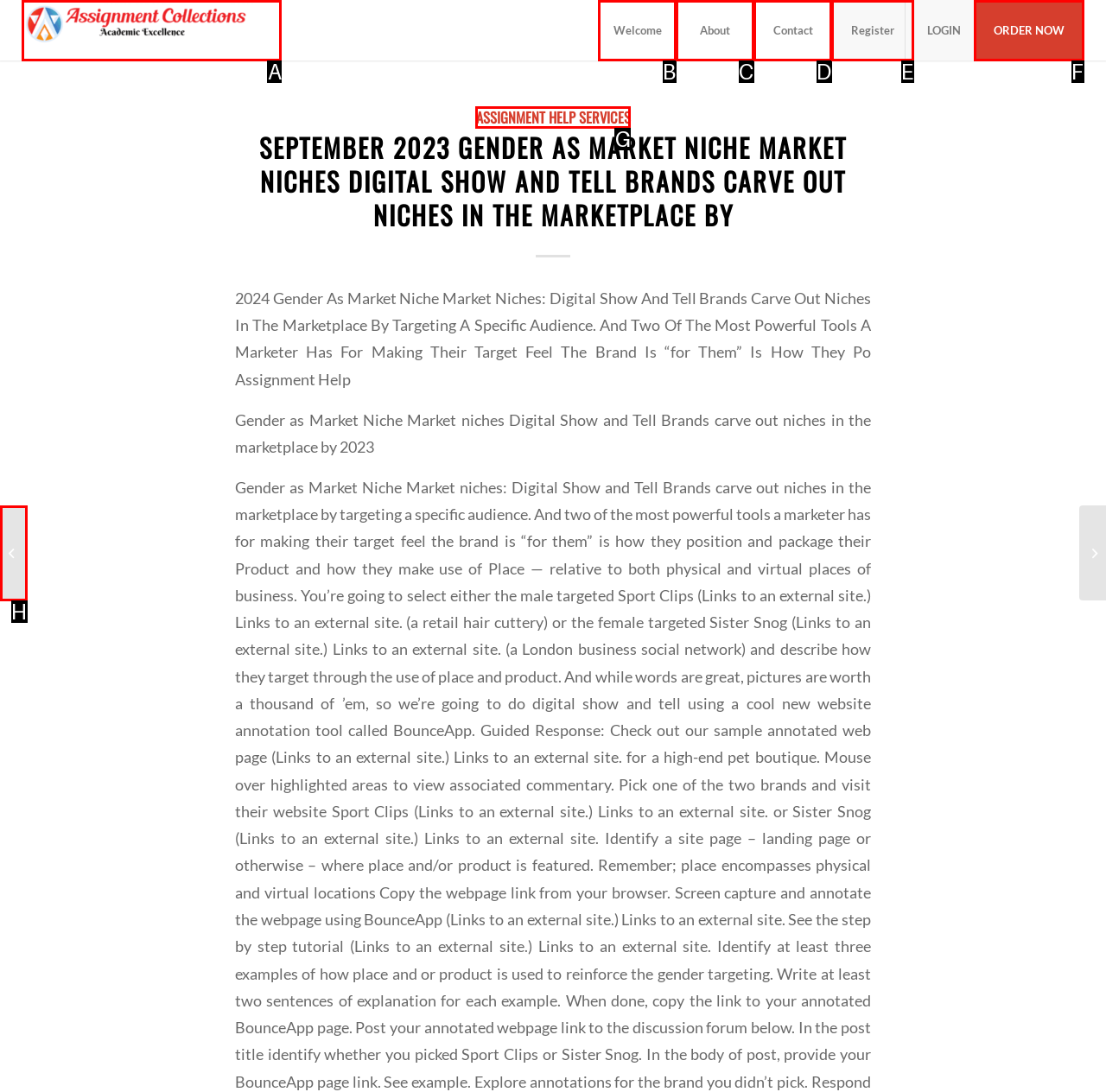Select the HTML element that matches the description: Assignment Help Services. Provide the letter of the chosen option as your answer.

G